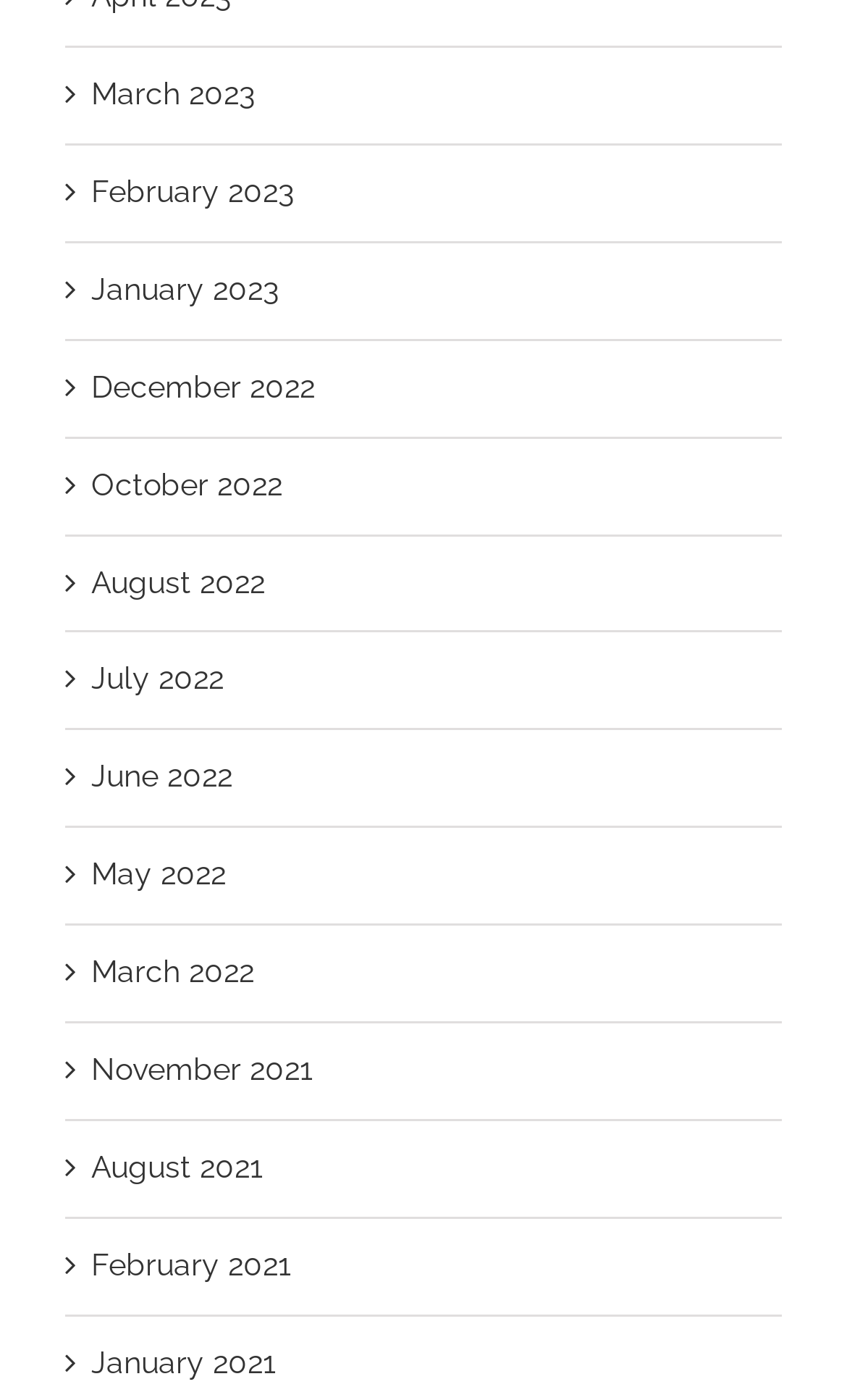What is the most recent month listed?
With the help of the image, please provide a detailed response to the question.

I looked at the links on the webpage and found that the topmost link is 'March 2023', which suggests it is the most recent month listed.